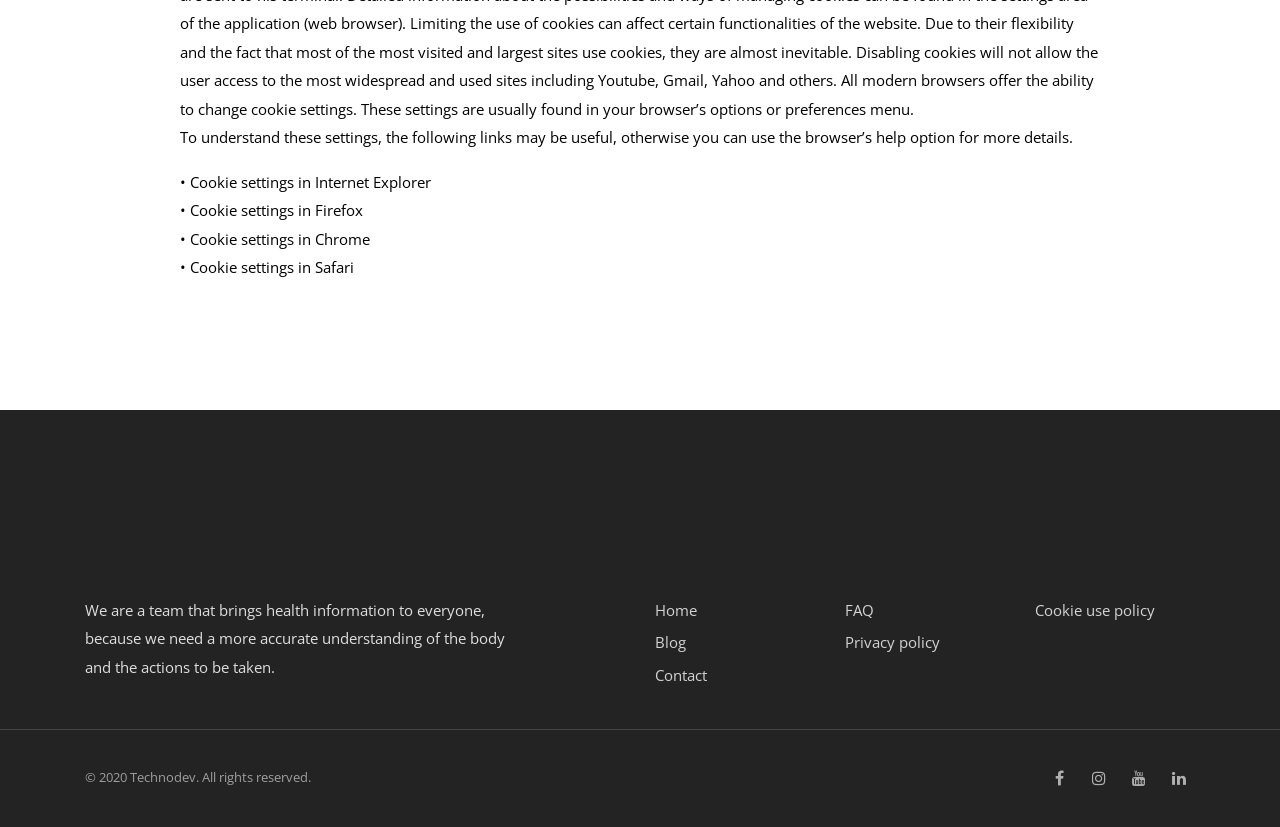What is the name of the company mentioned at the bottom of the webpage?
Please answer the question with as much detail and depth as you can.

The company name is mentioned in the link element 'Technodev' which is located at the bottom of the webpage.